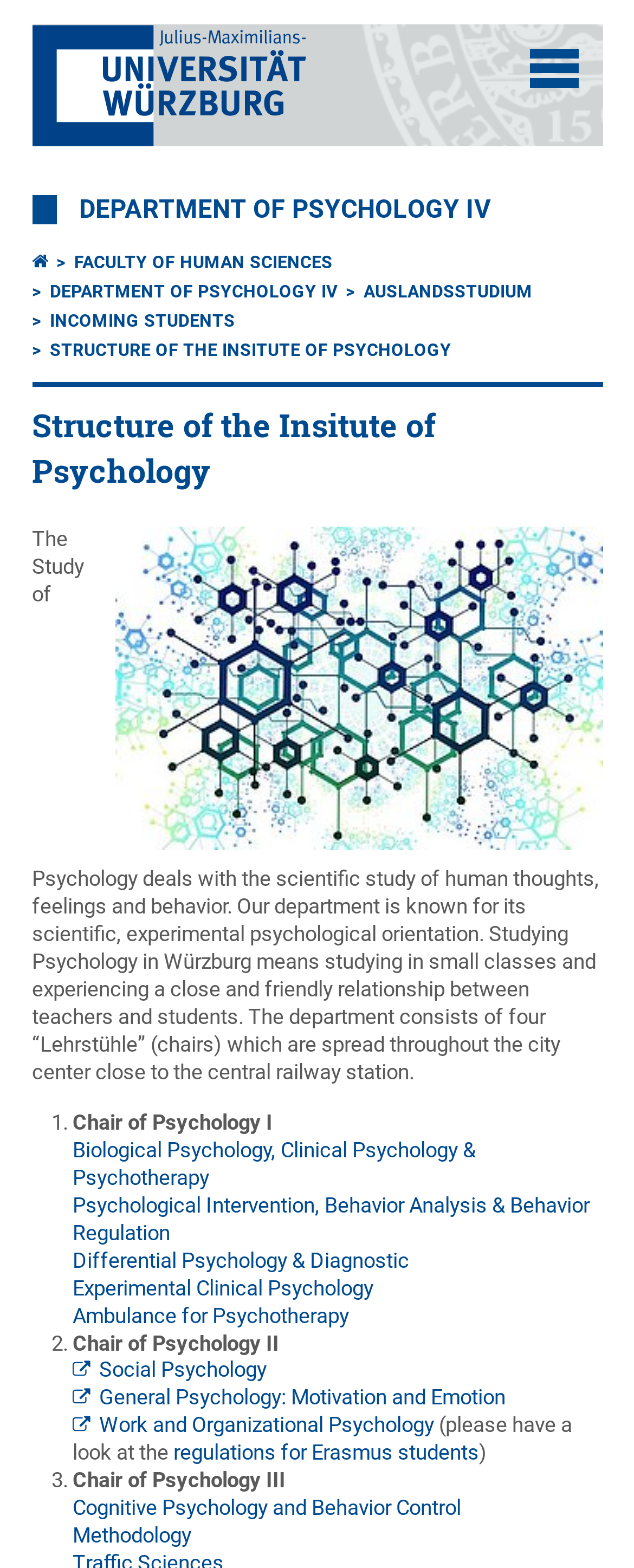Identify the main heading of the webpage and provide its text content.

Structure of the Insitute of Psychology